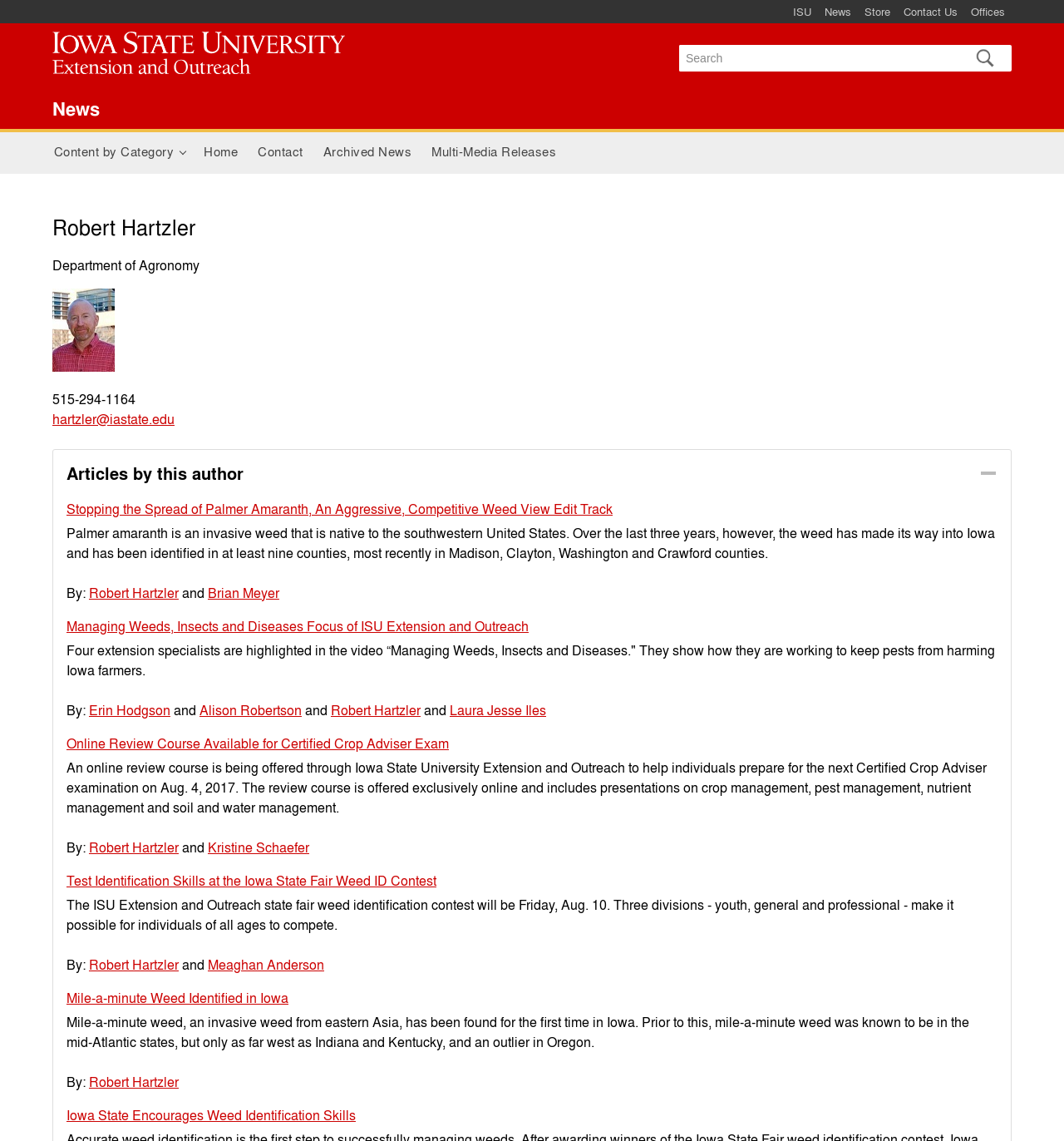Identify the bounding box coordinates of the part that should be clicked to carry out this instruction: "Search for something".

[0.638, 0.039, 0.951, 0.063]